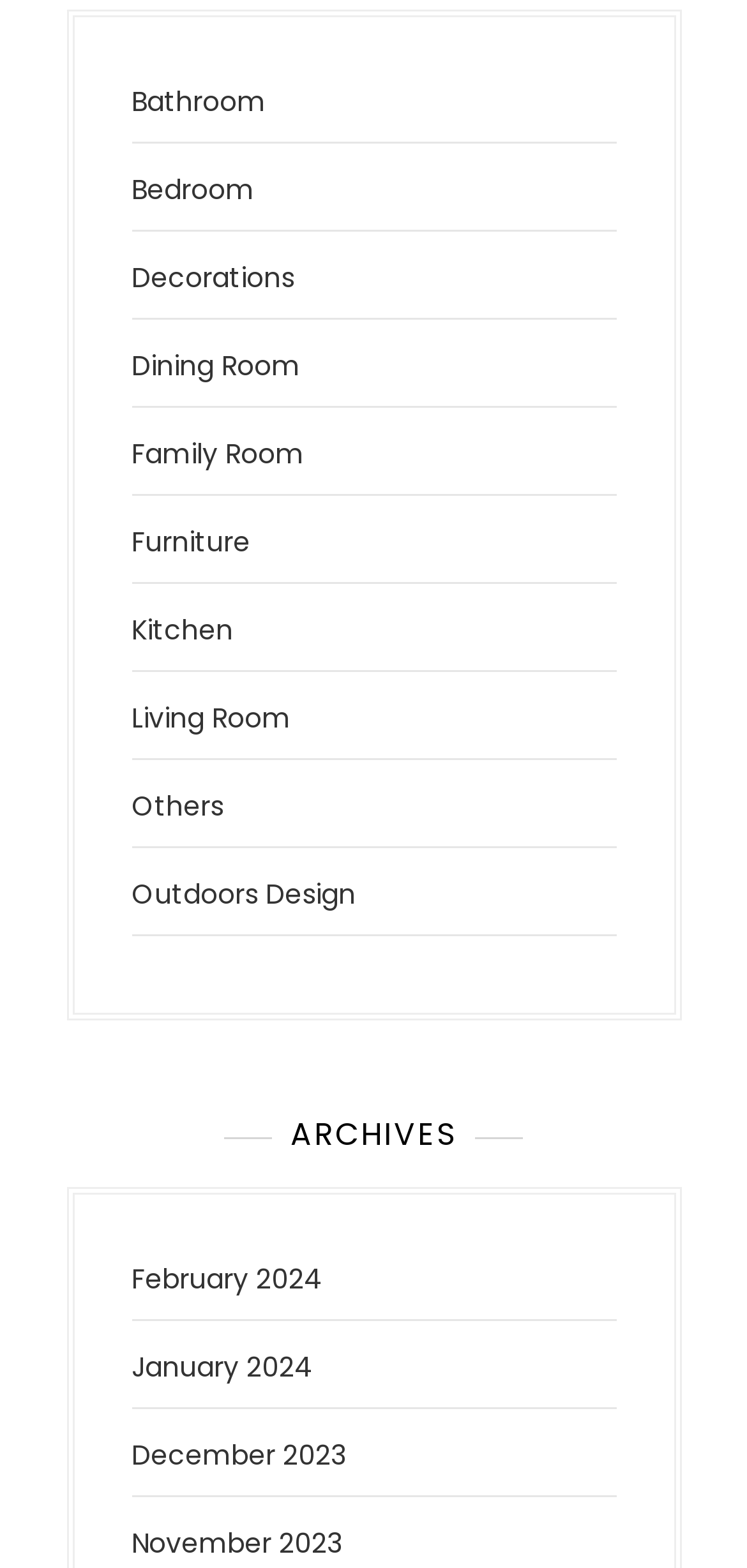Locate the bounding box coordinates of the UI element described by: "Dining Room". Provide the coordinates as four float numbers between 0 and 1, formatted as [left, top, right, bottom].

[0.176, 0.221, 0.401, 0.246]